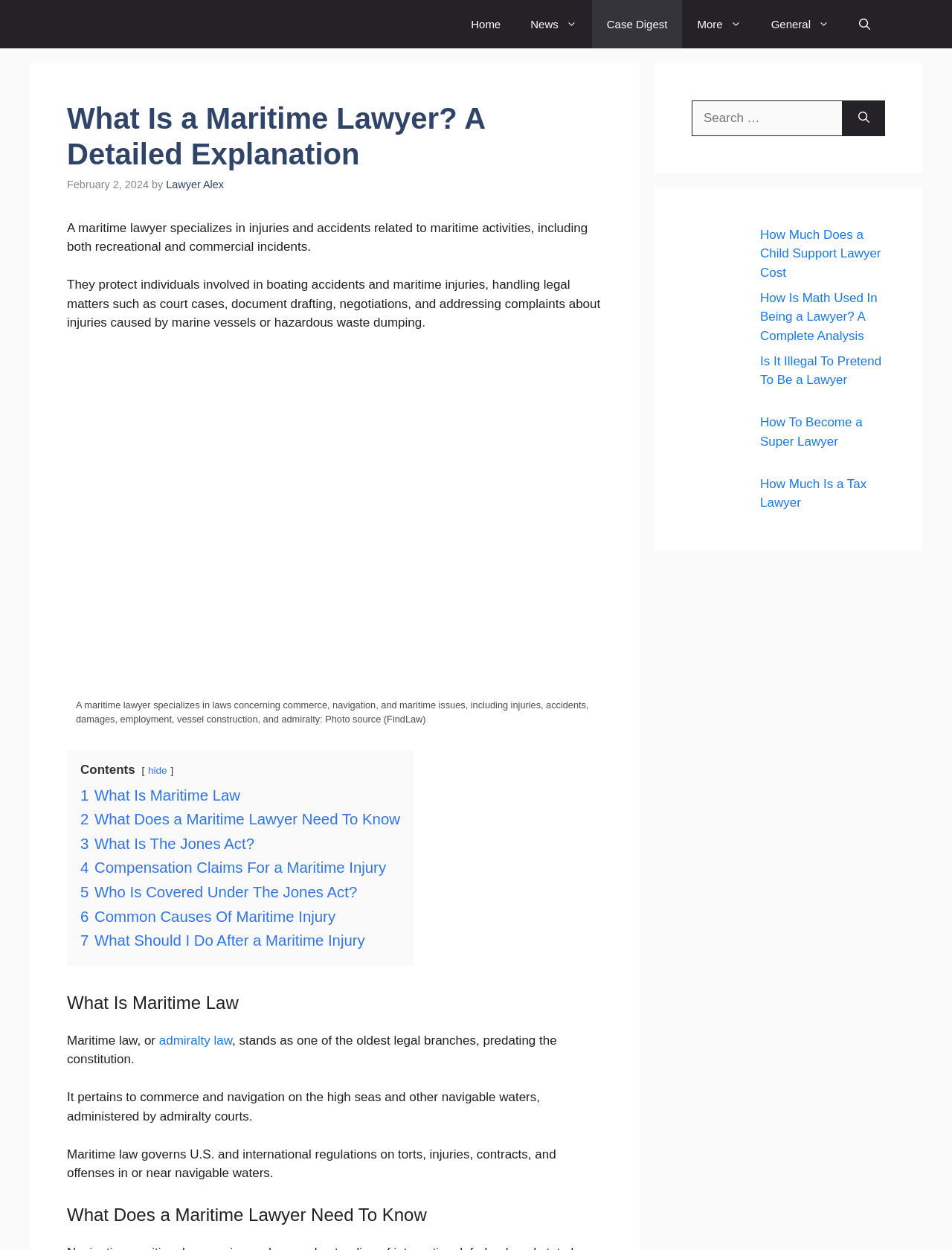Give the bounding box coordinates for the element described as: "parent_node: Search for: aria-label="Search"".

[0.885, 0.08, 0.93, 0.109]